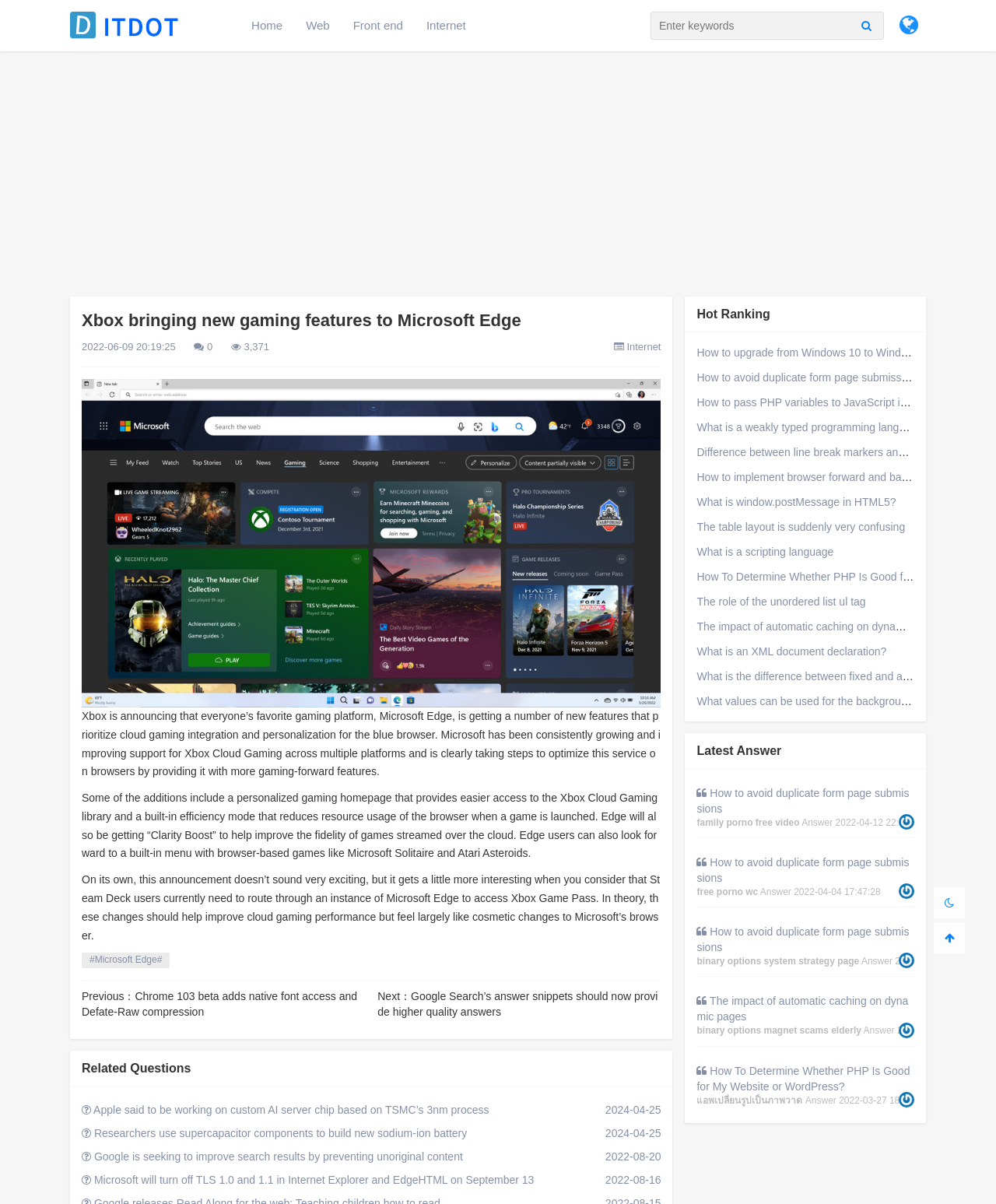Determine the bounding box coordinates of the clickable element to achieve the following action: 'Click on 'Home''. Provide the coordinates as four float values between 0 and 1, formatted as [left, top, right, bottom].

[0.241, 0.0, 0.295, 0.042]